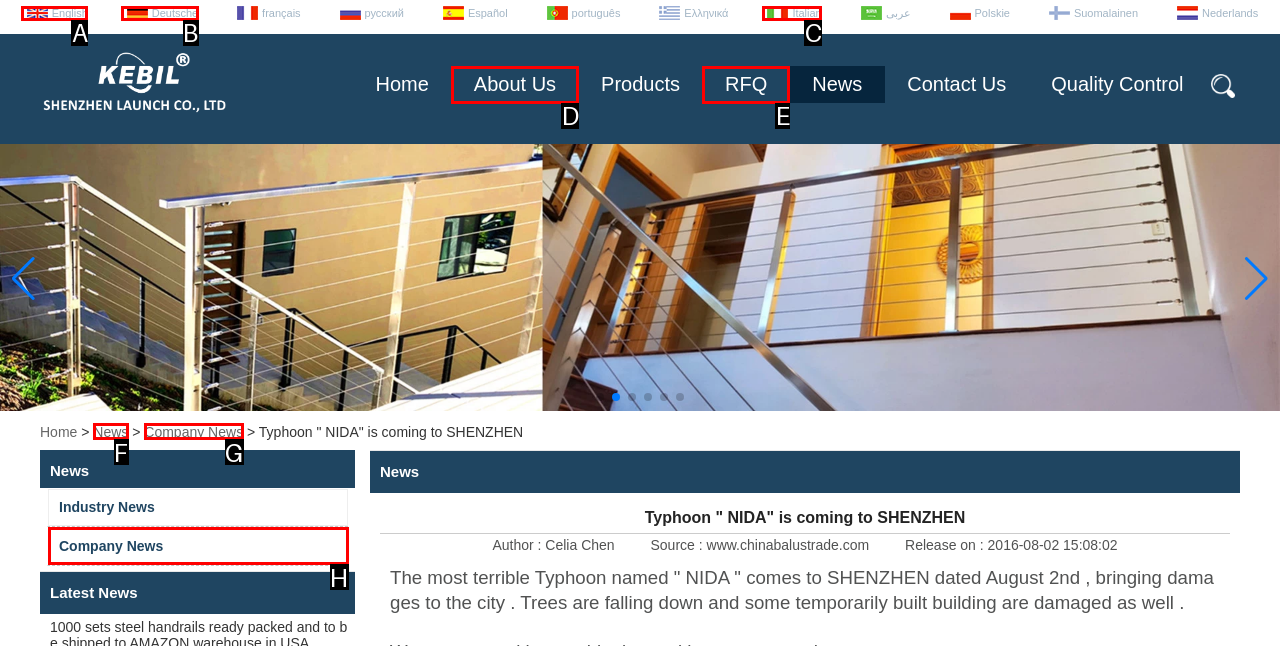Identify the HTML element that matches the description: Company News
Respond with the letter of the correct option.

G